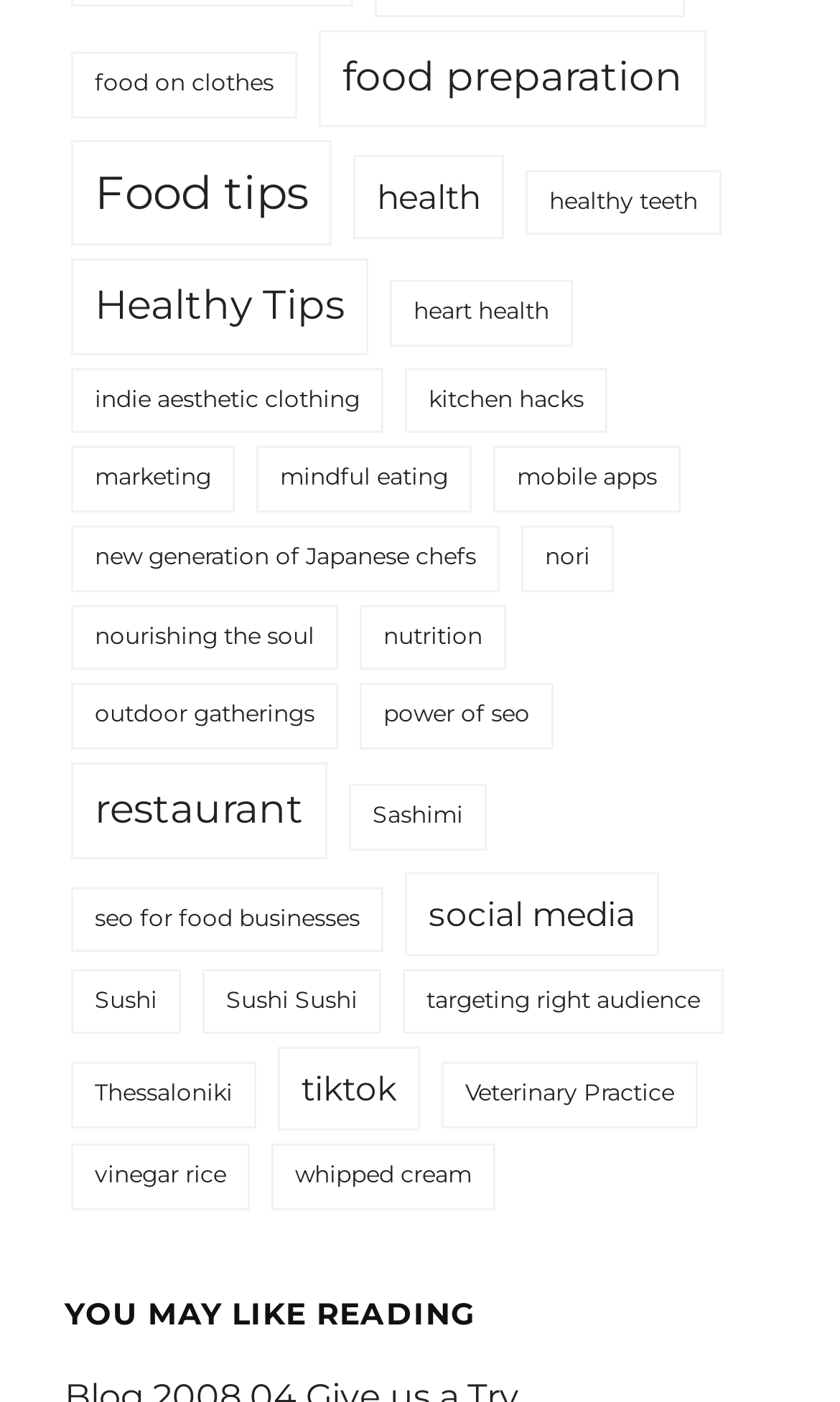Please identify the bounding box coordinates of the region to click in order to complete the task: "Read about healthy teeth". The coordinates must be four float numbers between 0 and 1, specified as [left, top, right, bottom].

[0.626, 0.121, 0.859, 0.168]